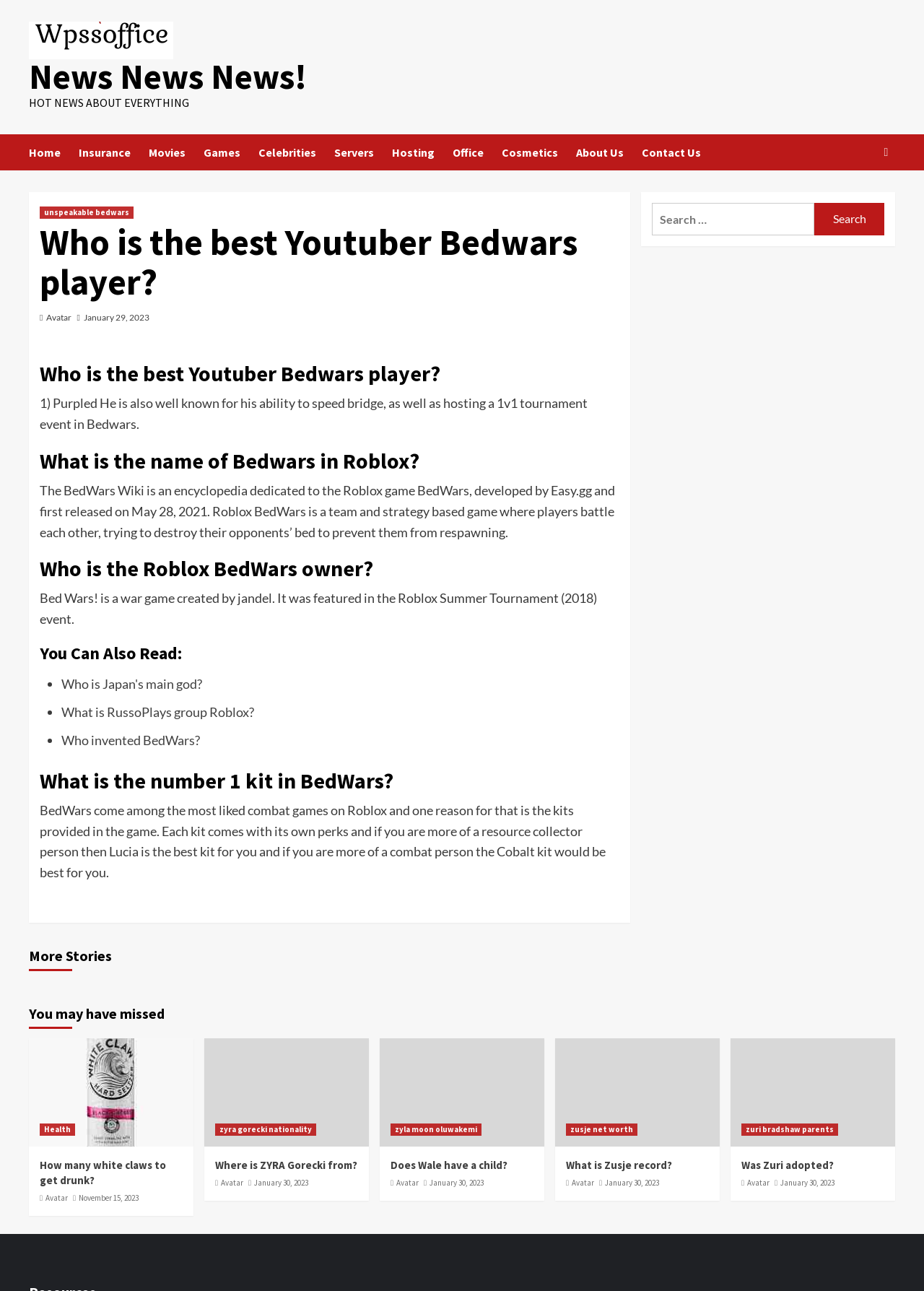Observe the image and answer the following question in detail: What is the name of the Roblox game?

The answer can be found in the article section where it mentions 'The BedWars Wiki is an encyclopedia dedicated to the Roblox game BedWars, developed by Easy.gg and first released on May 28, 2021.'